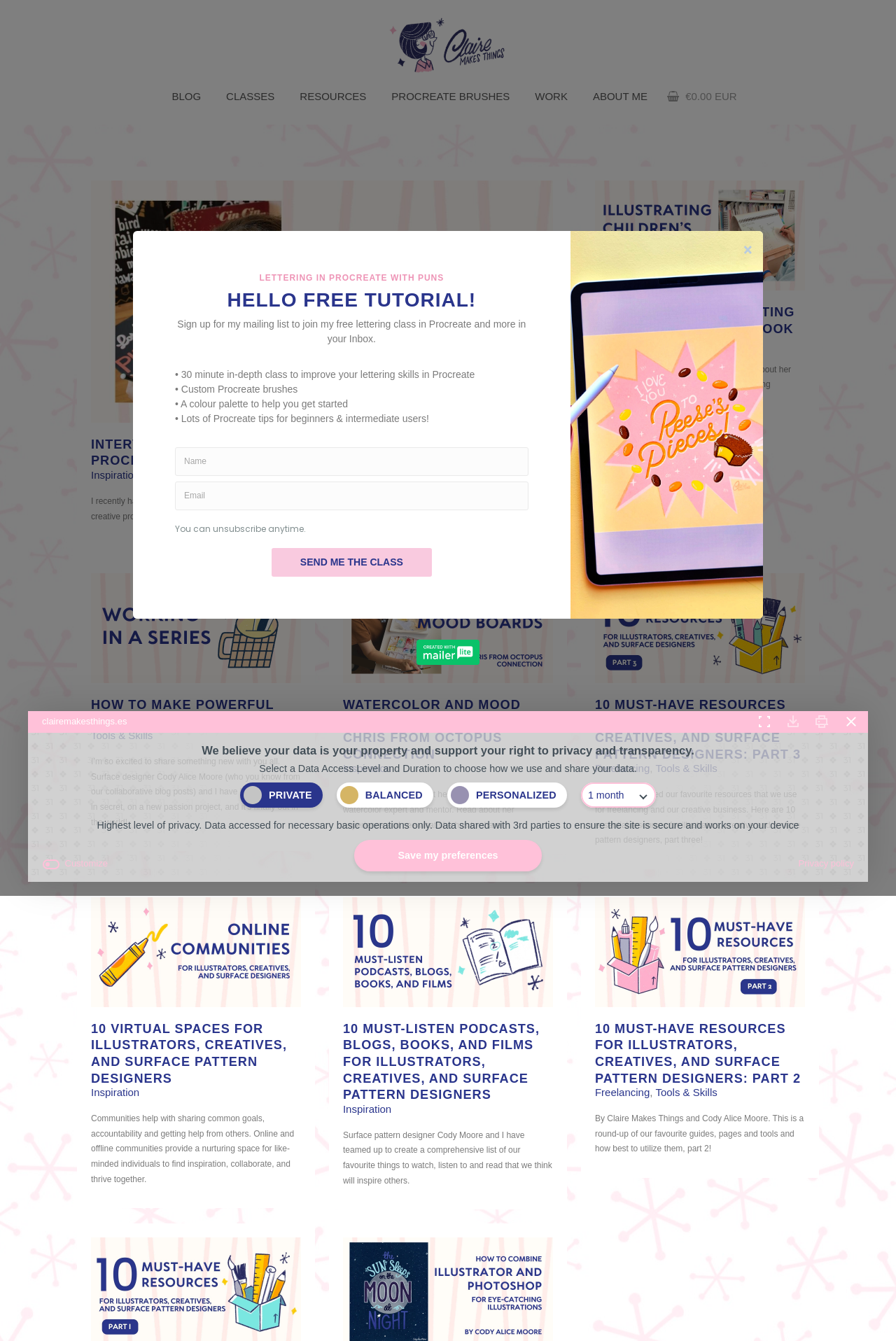Provide a single word or phrase to answer the given question: 
How many articles are on the webpage?

6